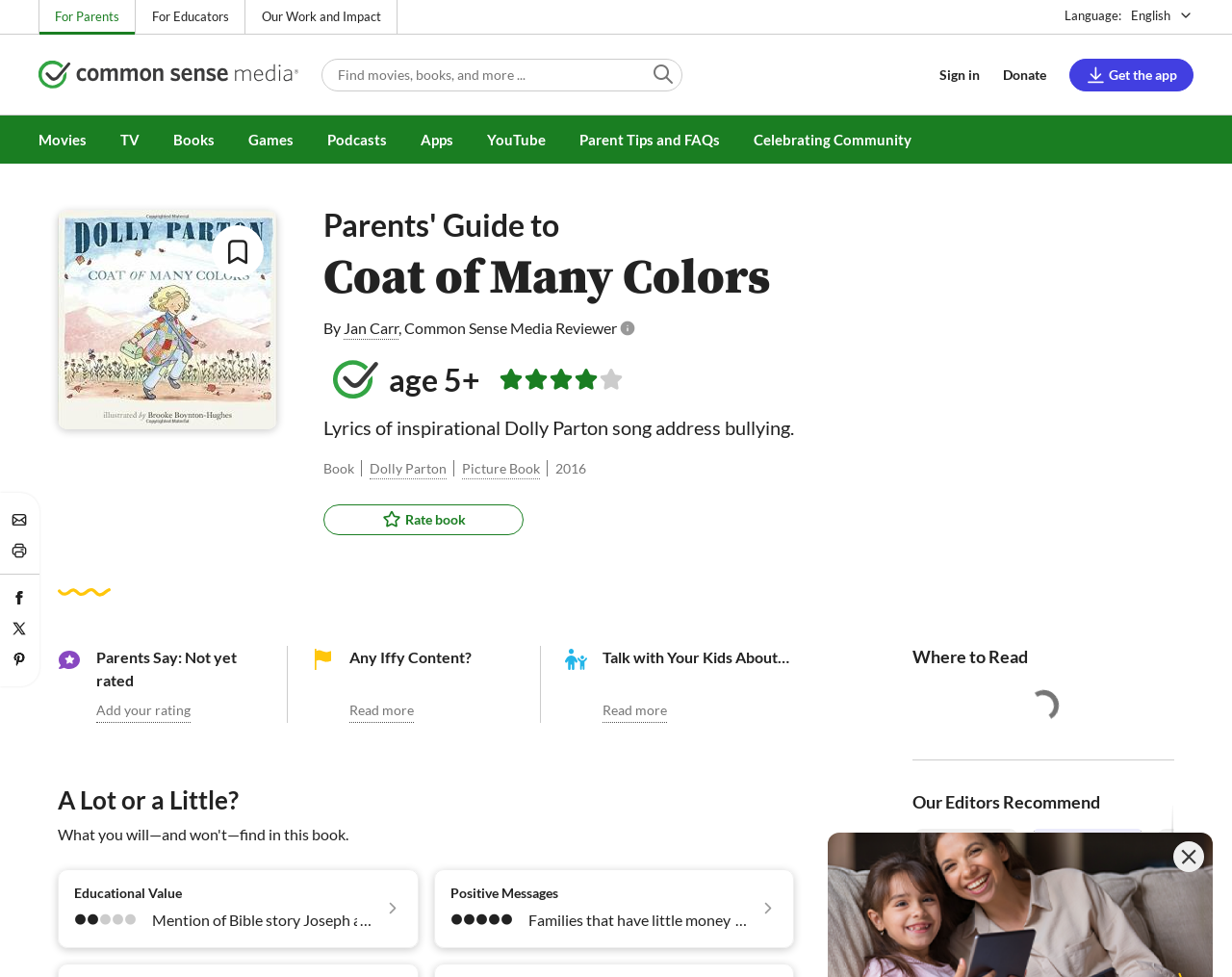Determine the bounding box coordinates of the element that should be clicked to execute the following command: "Search for movies, books, and more".

[0.261, 0.06, 0.554, 0.093]